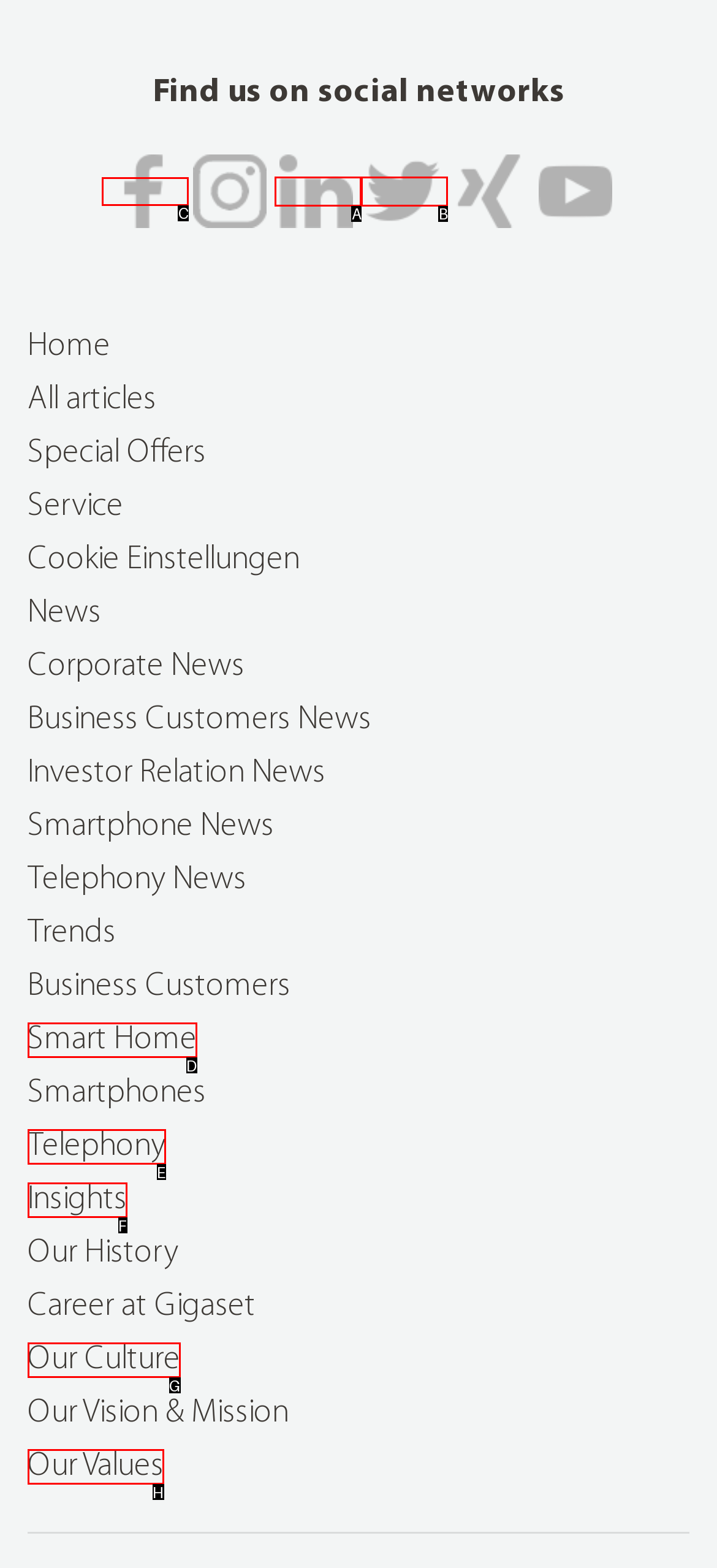Find the HTML element to click in order to complete this task: go to PUBLISHING page
Answer with the letter of the correct option.

None